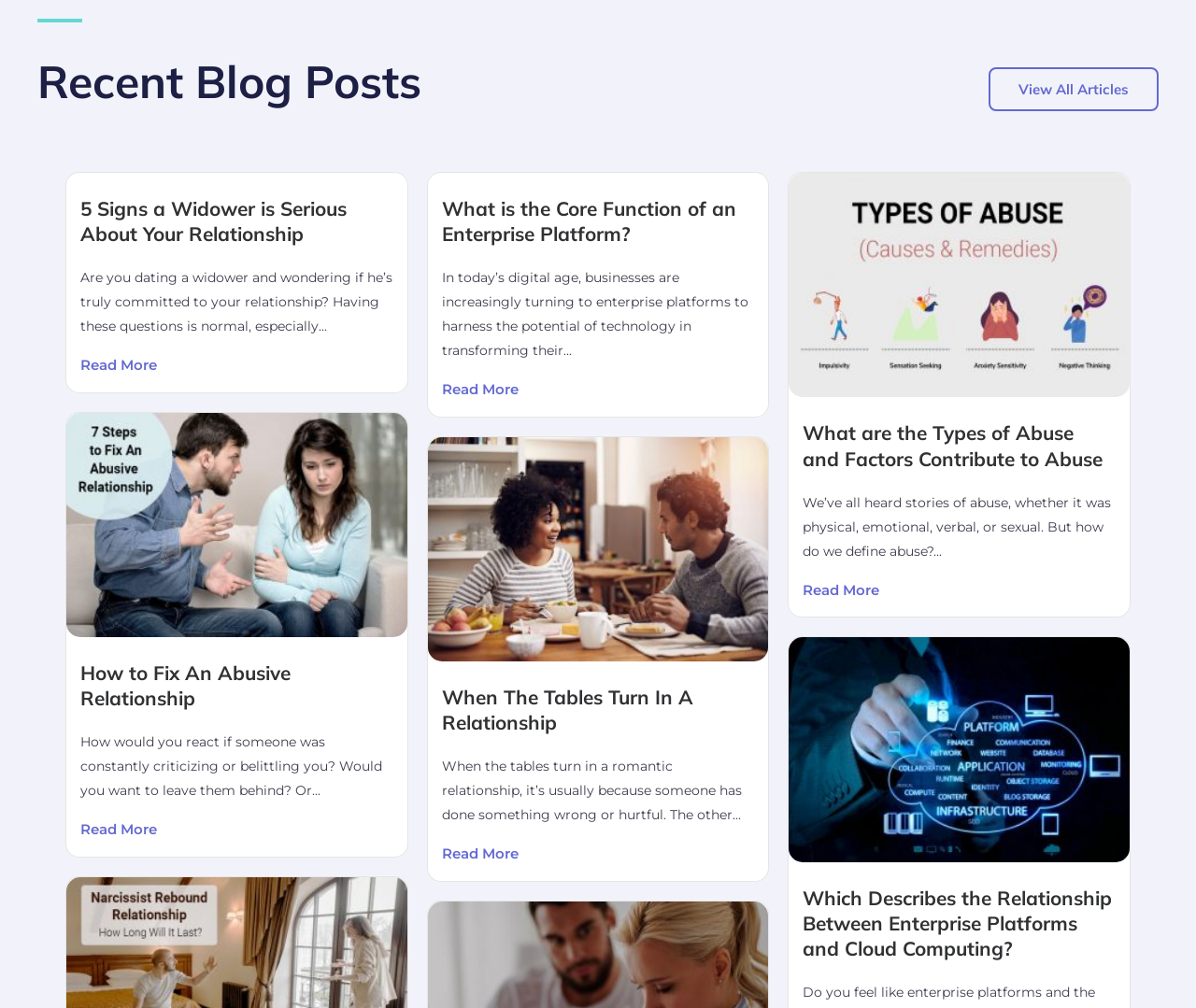Please identify the bounding box coordinates of the element I should click to complete this instruction: 'Read more about what is the core function of an enterprise platform'. The coordinates should be given as four float numbers between 0 and 1, like this: [left, top, right, bottom].

[0.369, 0.373, 0.631, 0.399]